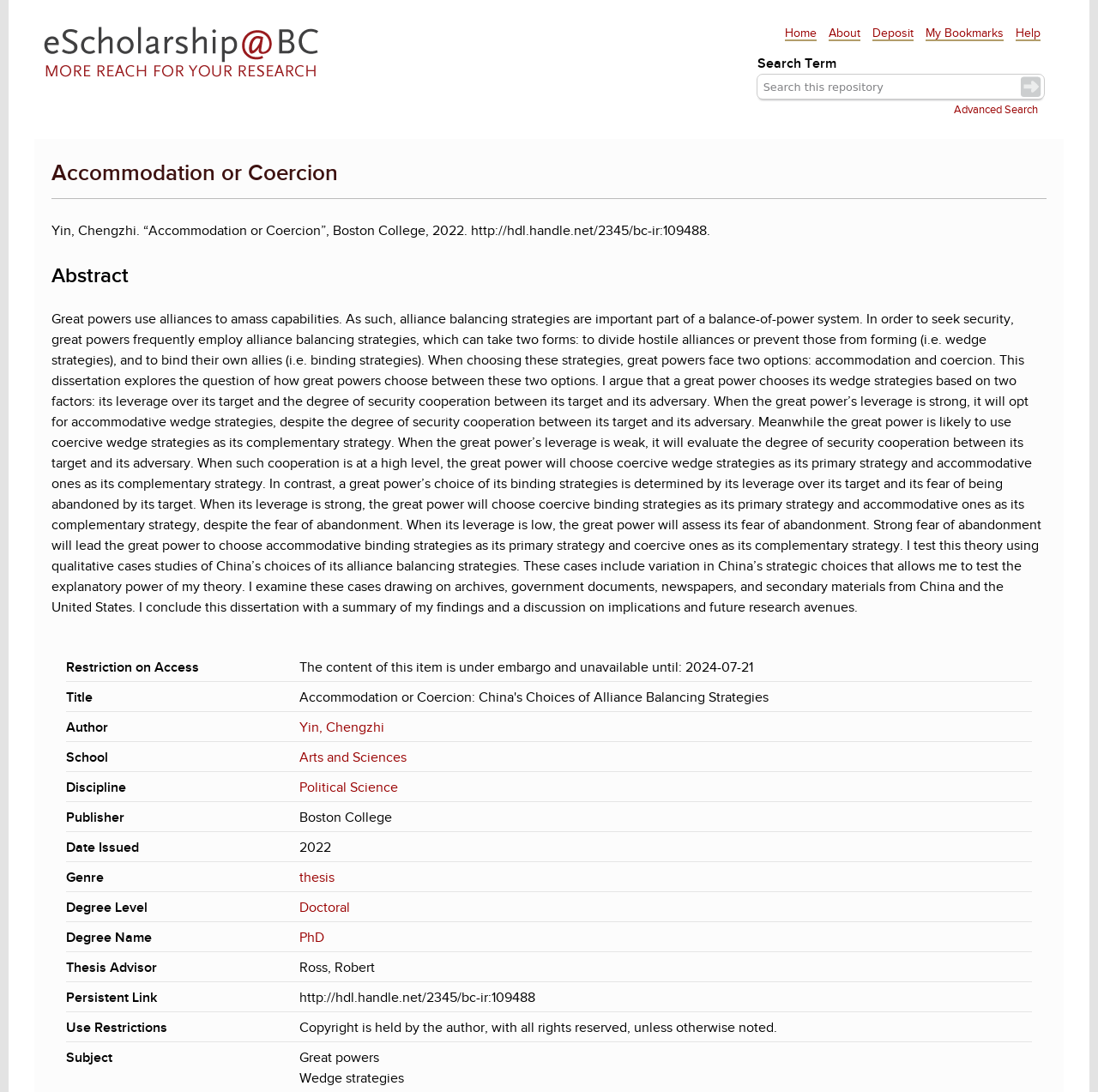Identify the bounding box for the UI element described as: "parent_node: Search Term name="op" value="search"". Ensure the coordinates are four float numbers between 0 and 1, formatted as [left, top, right, bottom].

[0.929, 0.069, 0.949, 0.09]